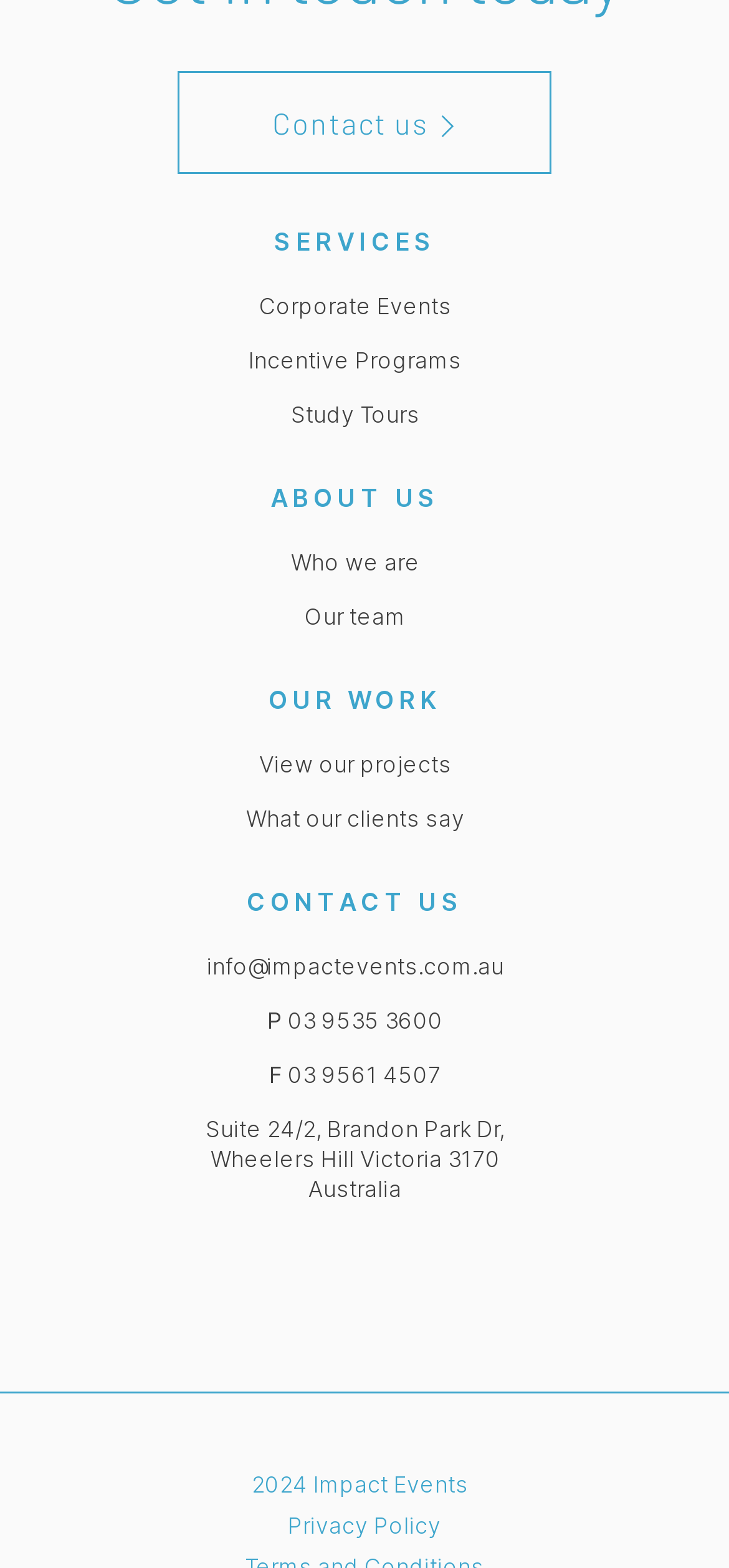Find the bounding box coordinates of the clickable element required to execute the following instruction: "Contact us". Provide the coordinates as four float numbers between 0 and 1, i.e., [left, top, right, bottom].

[0.244, 0.046, 0.756, 0.111]